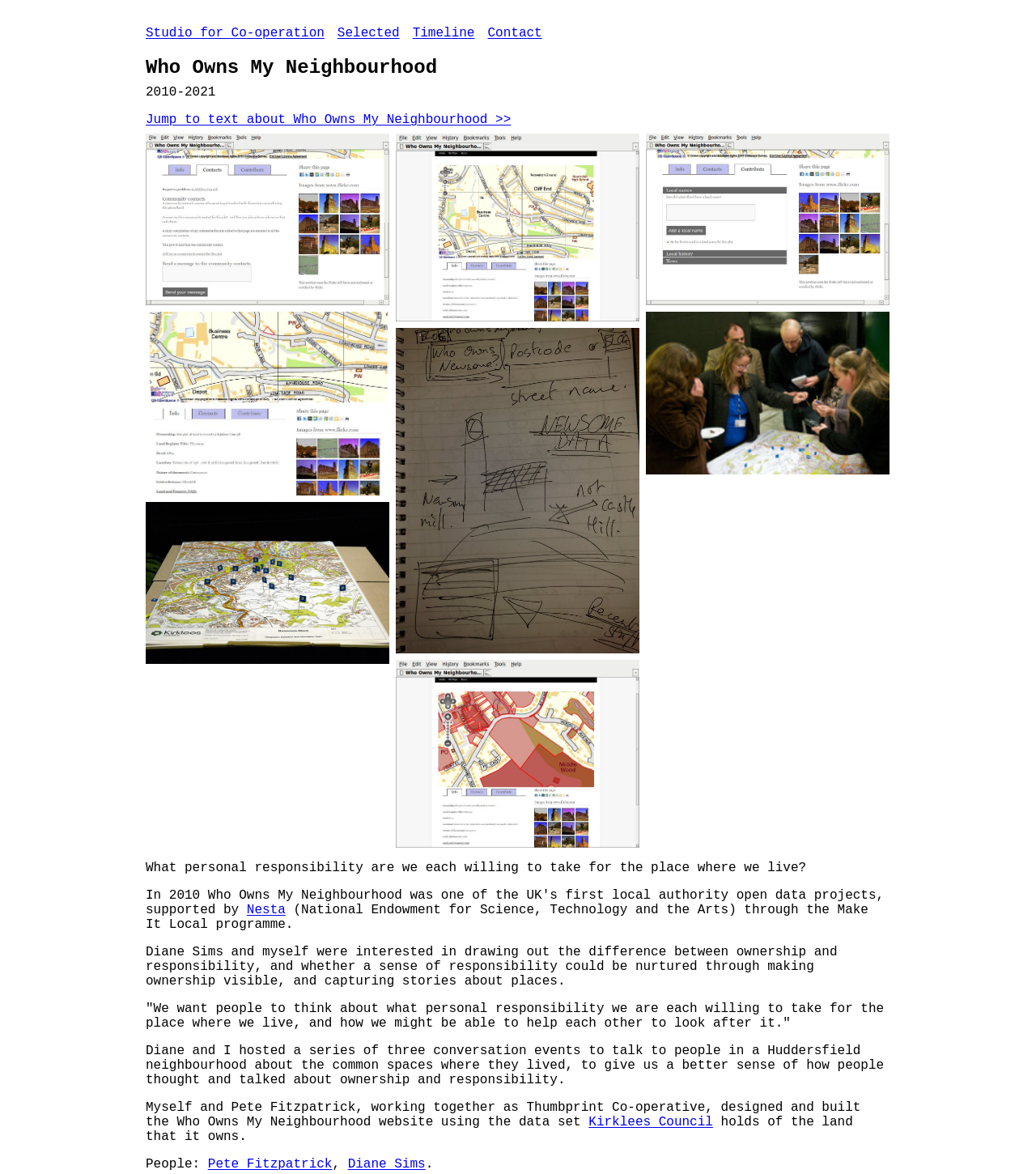Answer this question in one word or a short phrase: What type of data was used to build the Who Owns My Neighbourhood website?

Land ownership data